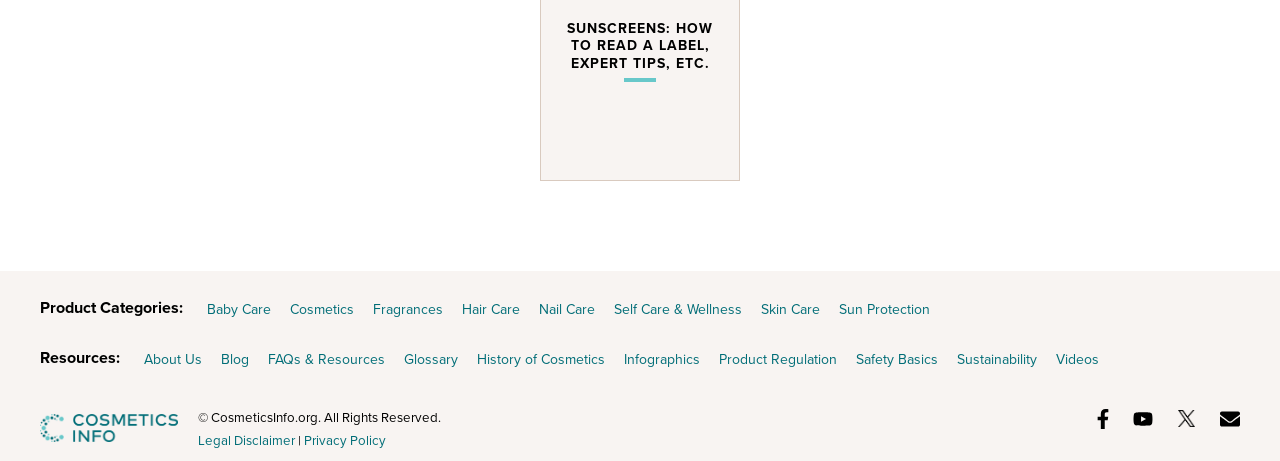Based on the provided description, "Self Care & Wellness", find the bounding box of the corresponding UI element in the screenshot.

[0.48, 0.649, 0.58, 0.695]